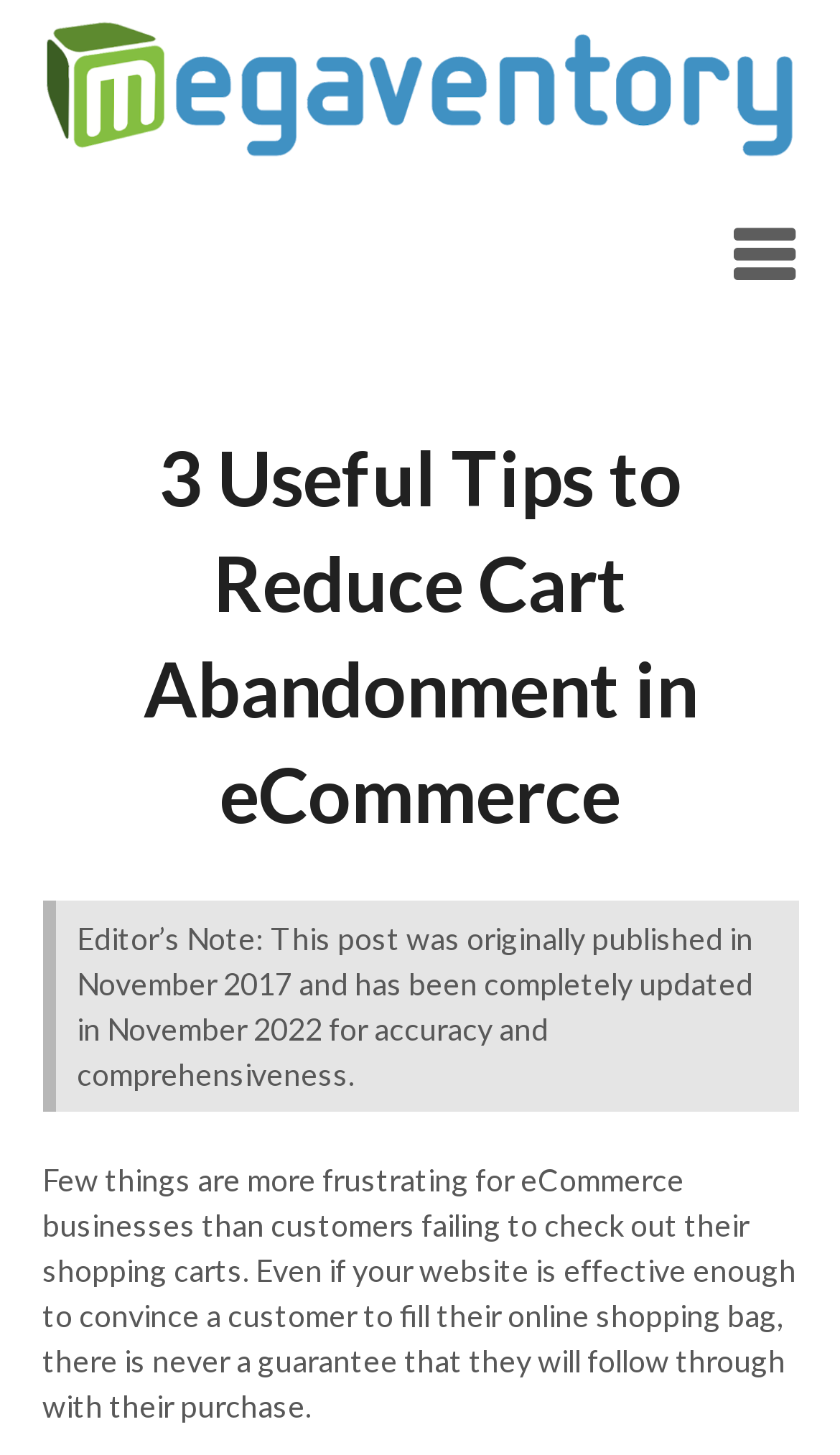Respond with a single word or phrase to the following question:
What is the purpose of the article?

To provide tips on reducing cart abandonment